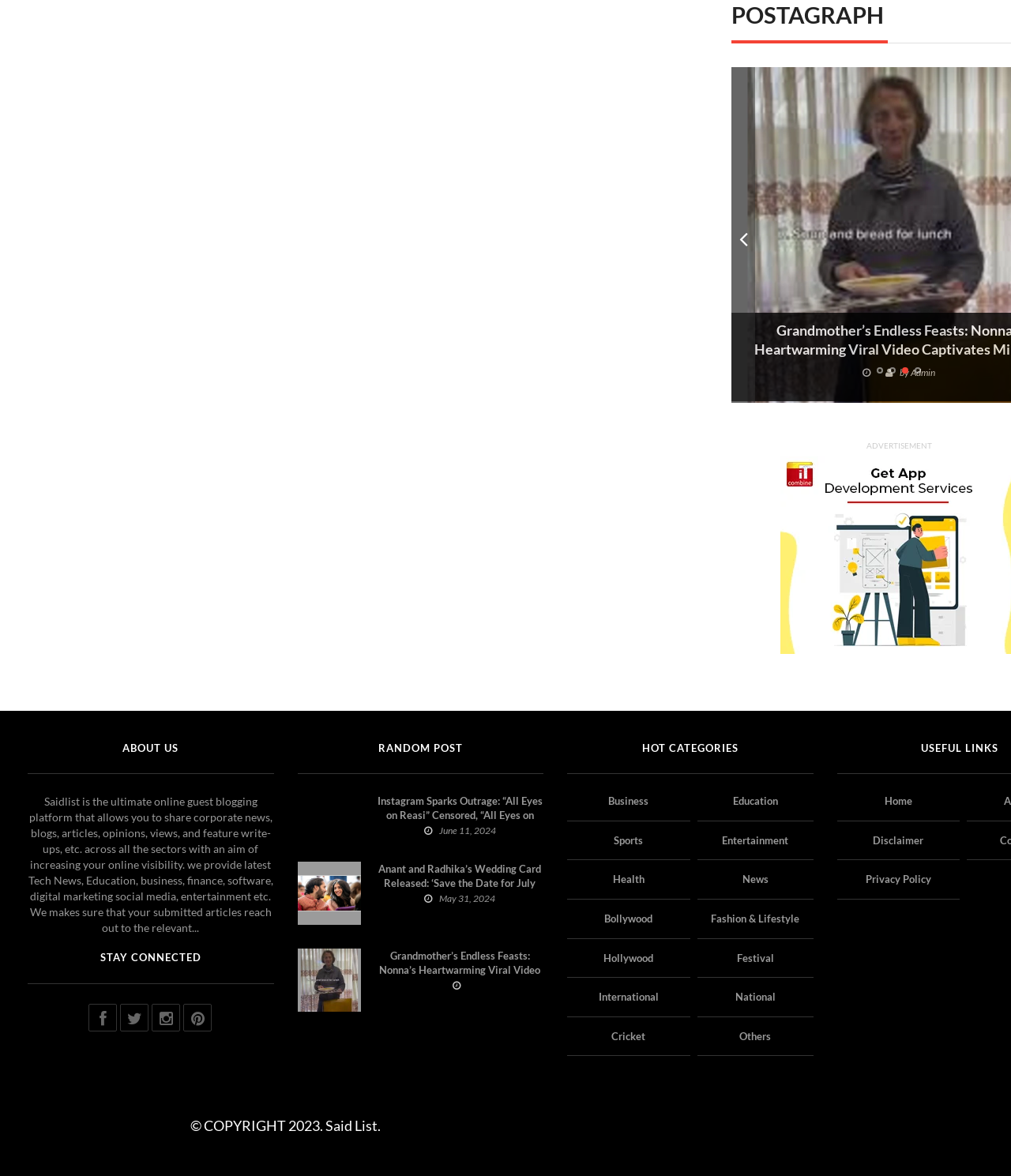Locate the bounding box of the UI element described in the following text: "National".

[0.69, 0.842, 0.804, 0.865]